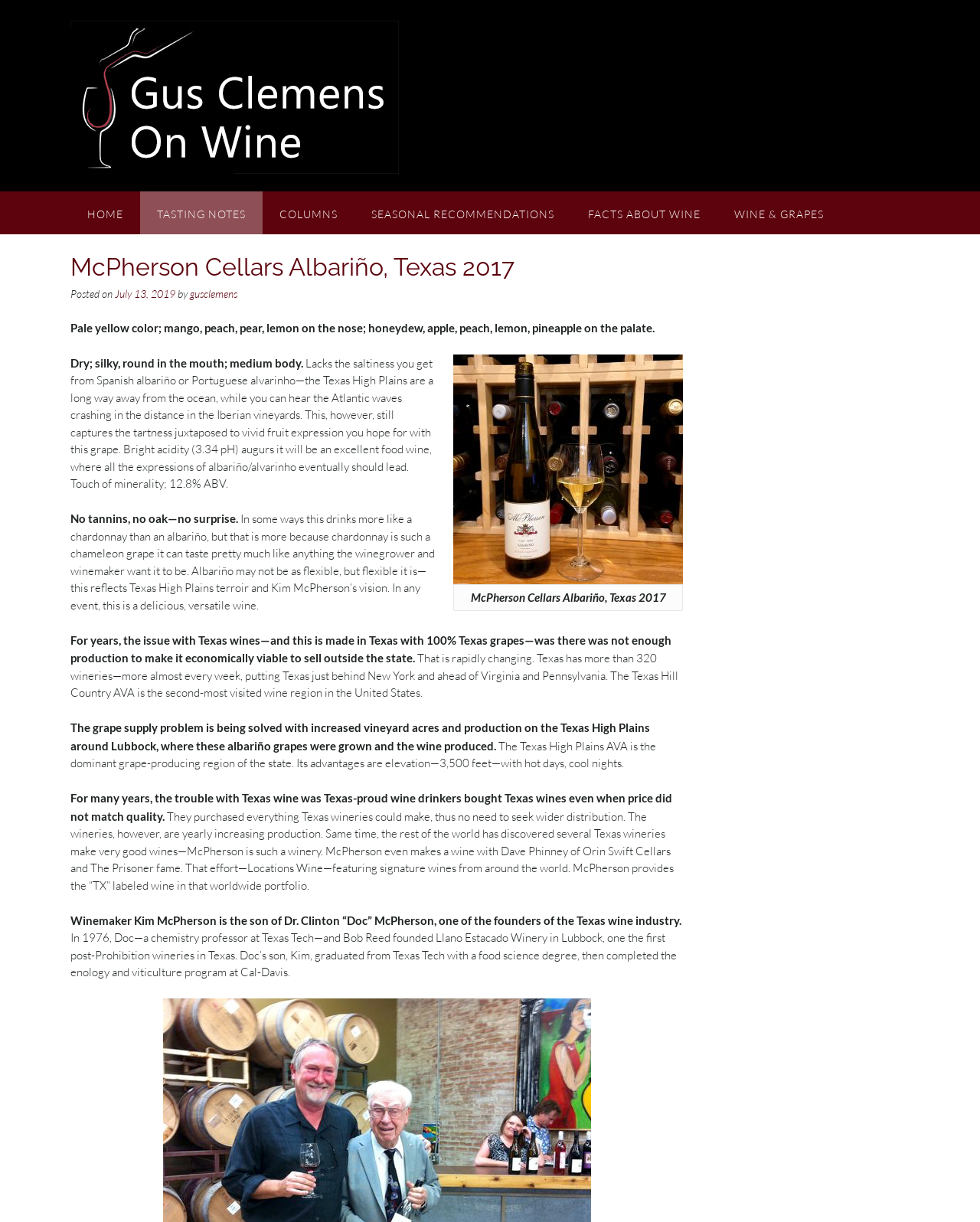Identify the bounding box coordinates for the element you need to click to achieve the following task: "Click TASTING NOTES". The coordinates must be four float values ranging from 0 to 1, formatted as [left, top, right, bottom].

[0.143, 0.157, 0.268, 0.192]